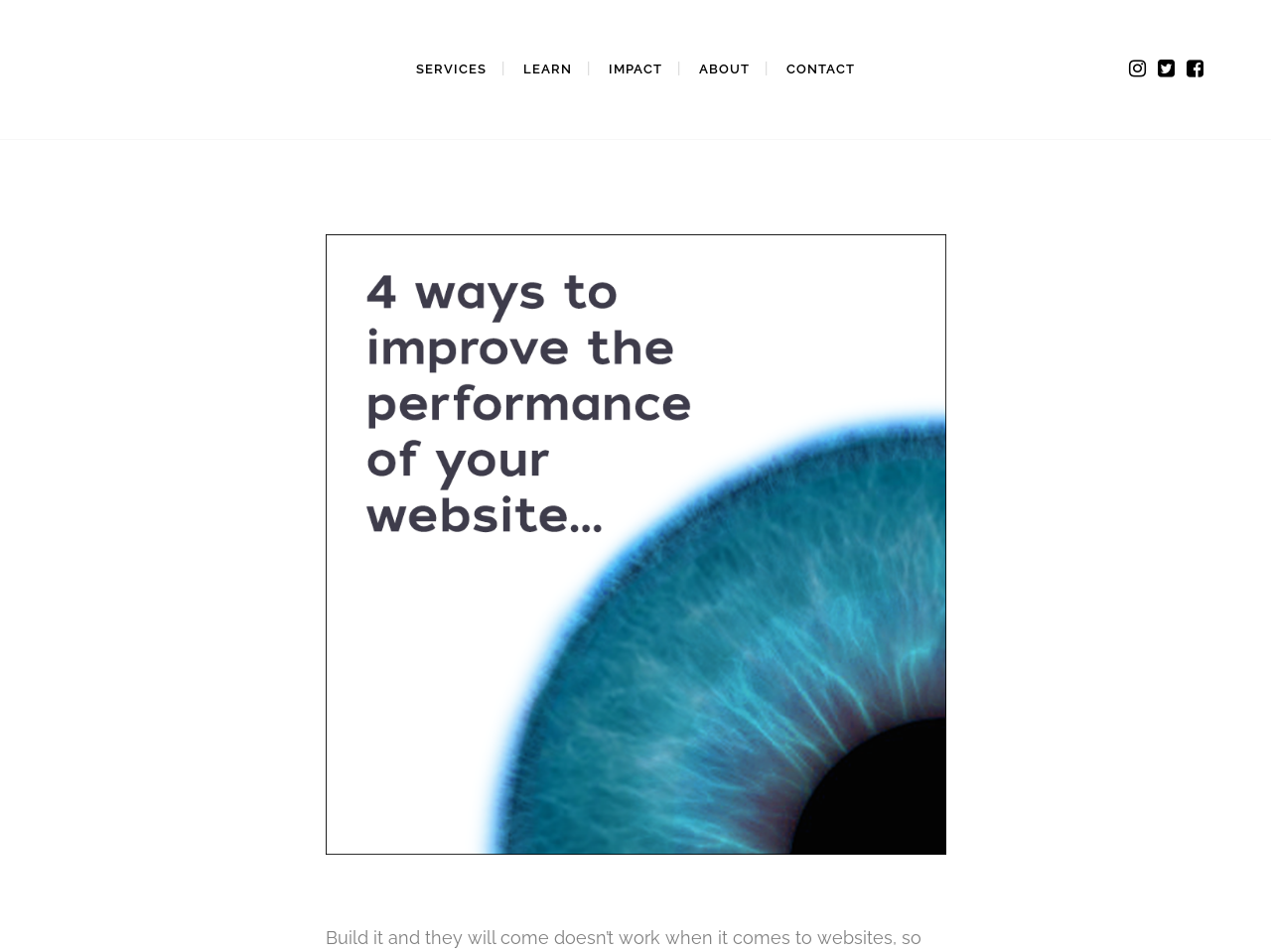Find the bounding box coordinates of the area to click in order to follow the instruction: "Click the CONTACT link".

[0.686, 0.629, 0.906, 0.652]